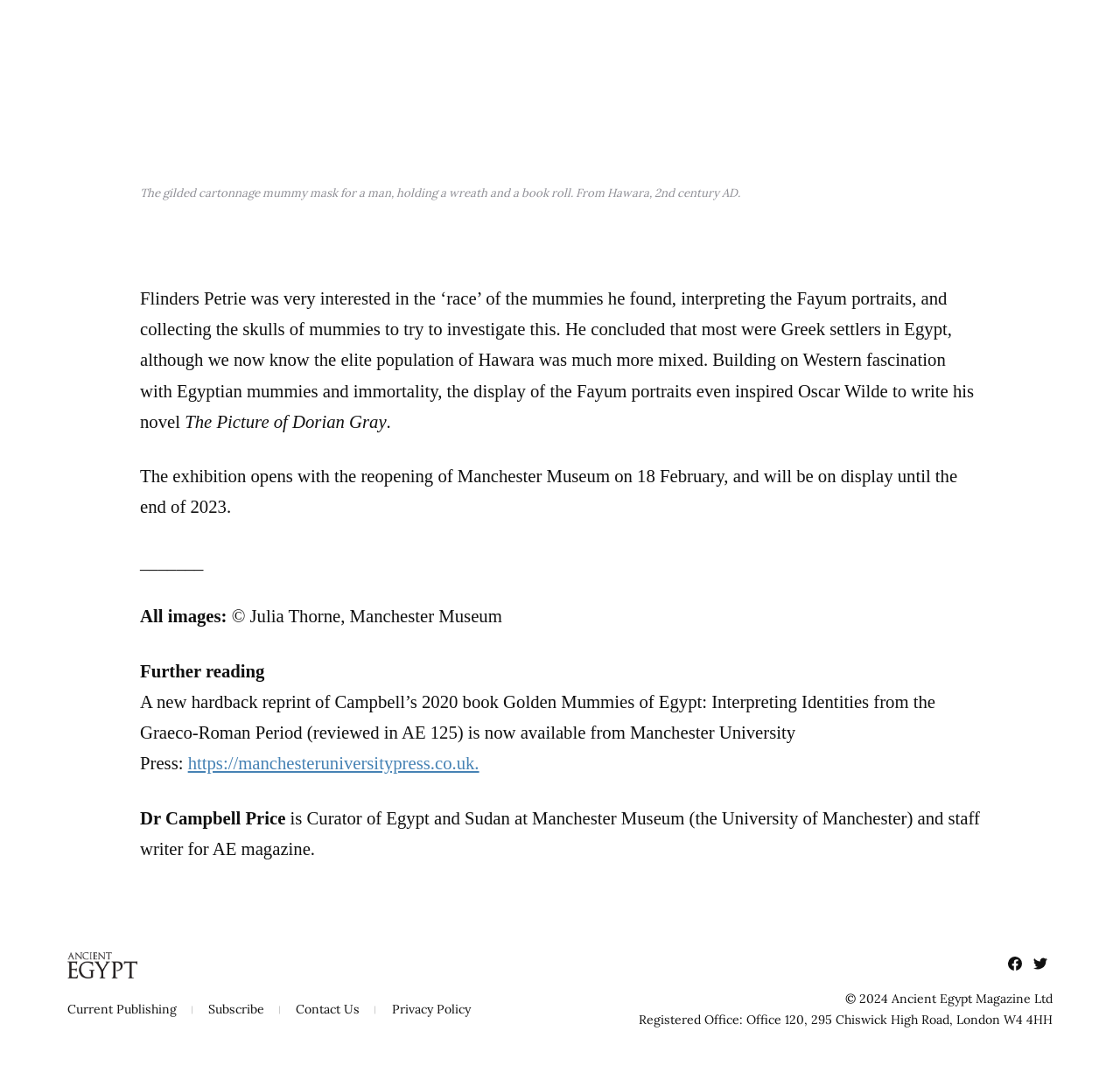Can you specify the bounding box coordinates of the area that needs to be clicked to fulfill the following instruction: "Contact Us"?

[0.264, 0.921, 0.321, 0.936]